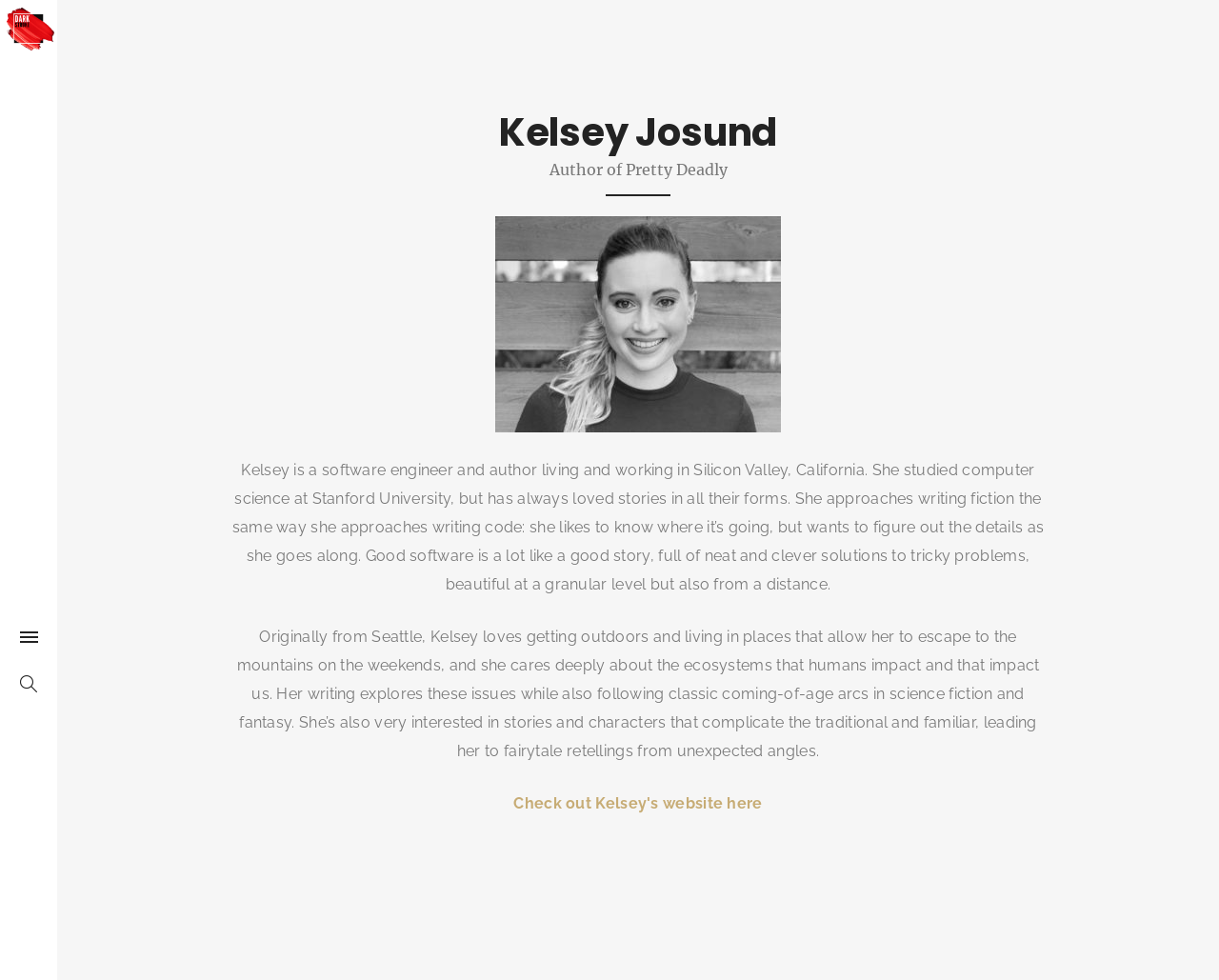Identify the bounding box coordinates for the UI element described as: "Check out Kelsey's website here". The coordinates should be provided as four floats between 0 and 1: [left, top, right, bottom].

[0.421, 0.81, 0.626, 0.829]